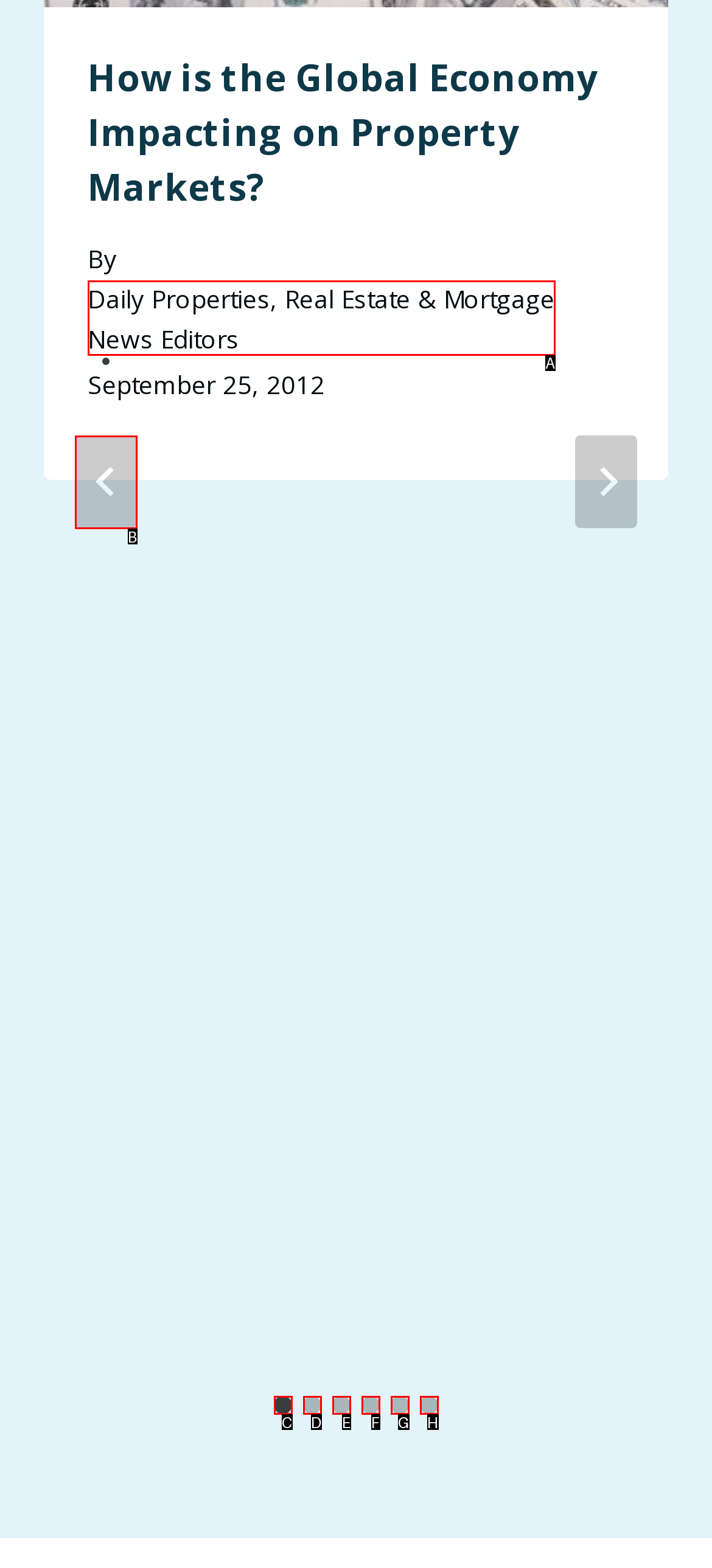Given the element description: VPN, choose the HTML element that aligns with it. Indicate your choice with the corresponding letter.

None